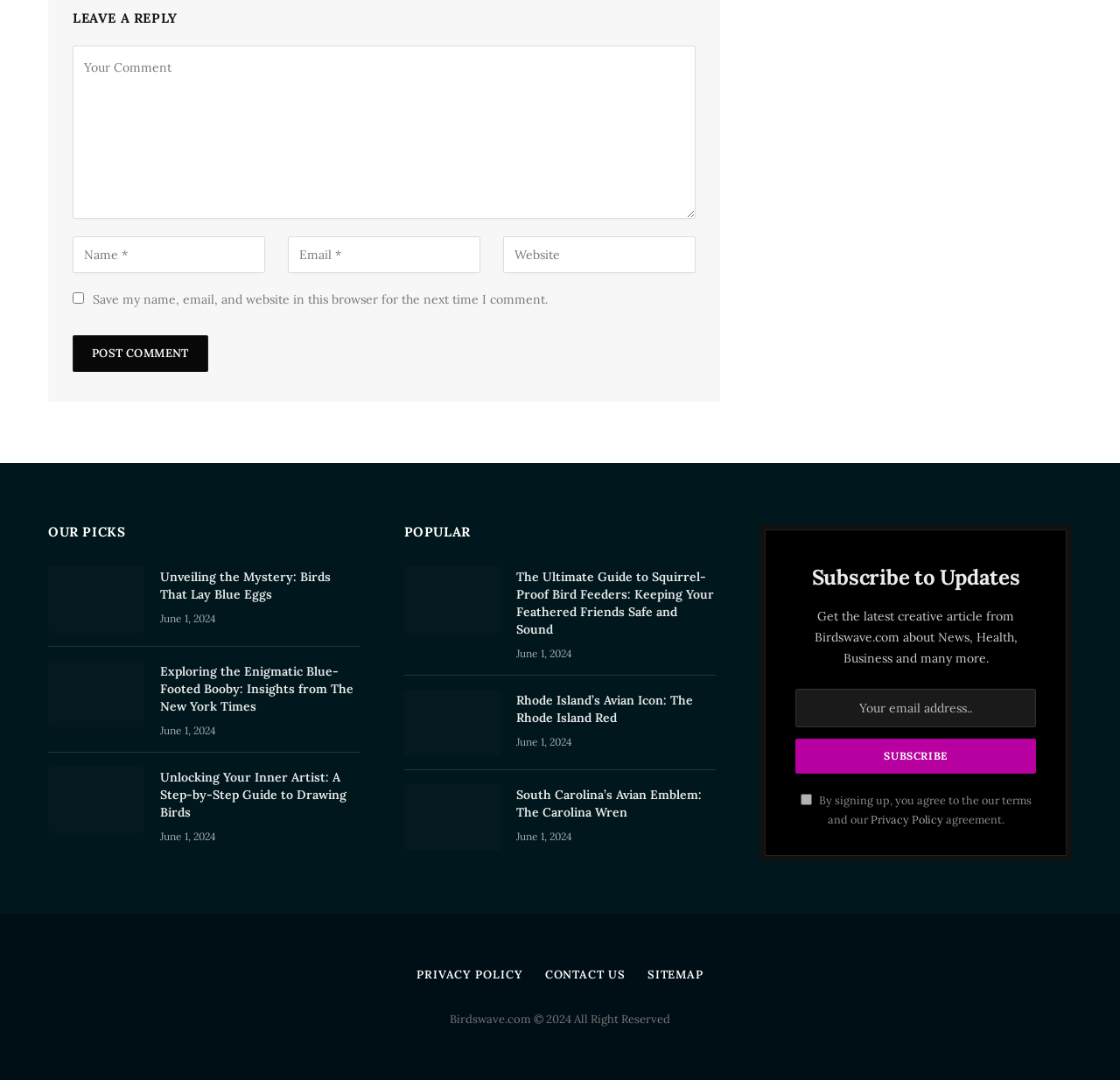Please specify the bounding box coordinates of the clickable section necessary to execute the following command: "Read about Unveiling the Mystery: Birds That Lay Blue Eggs".

[0.043, 0.525, 0.129, 0.586]